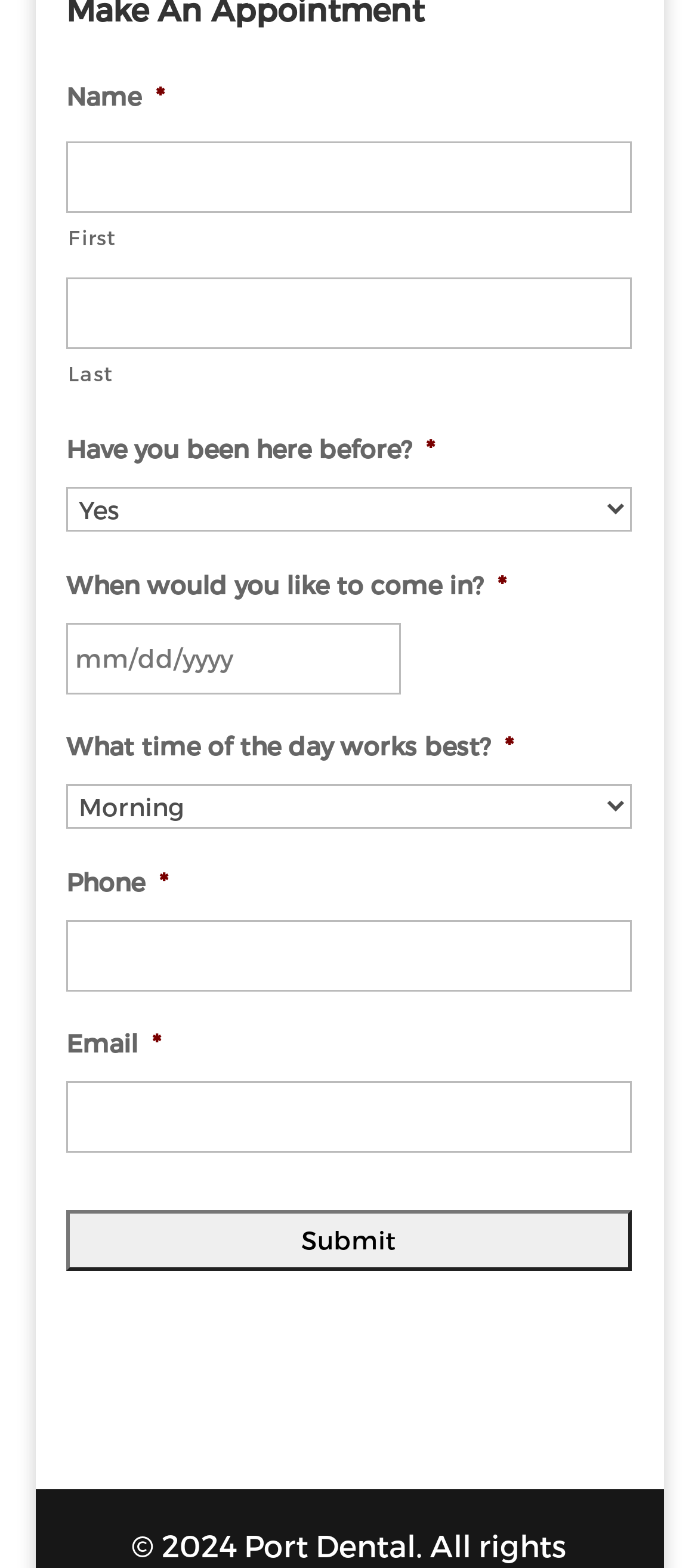Identify the bounding box coordinates for the UI element described as: "value="Submit"". The coordinates should be provided as four floats between 0 and 1: [left, top, right, bottom].

[0.095, 0.772, 0.905, 0.811]